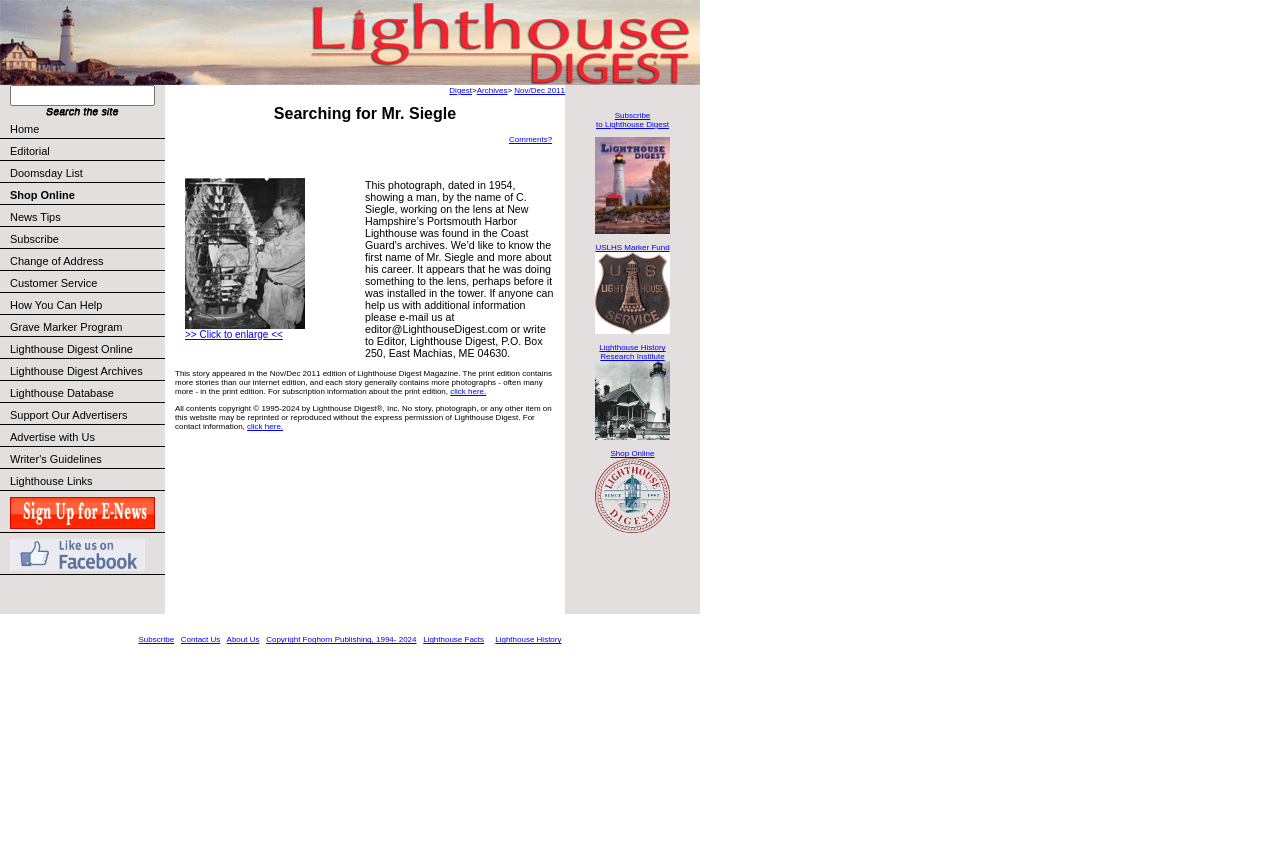What is the email address to contact the editor?
Provide an in-depth answer to the question, covering all aspects.

The answer can be found in the text description, which states 'If anyone can help us with additional information please e-mail us at editor@LighthouseDigest.com or write to Editor, Lighthouse Digest, P.O. Box 250, East Machias, ME 04630.'